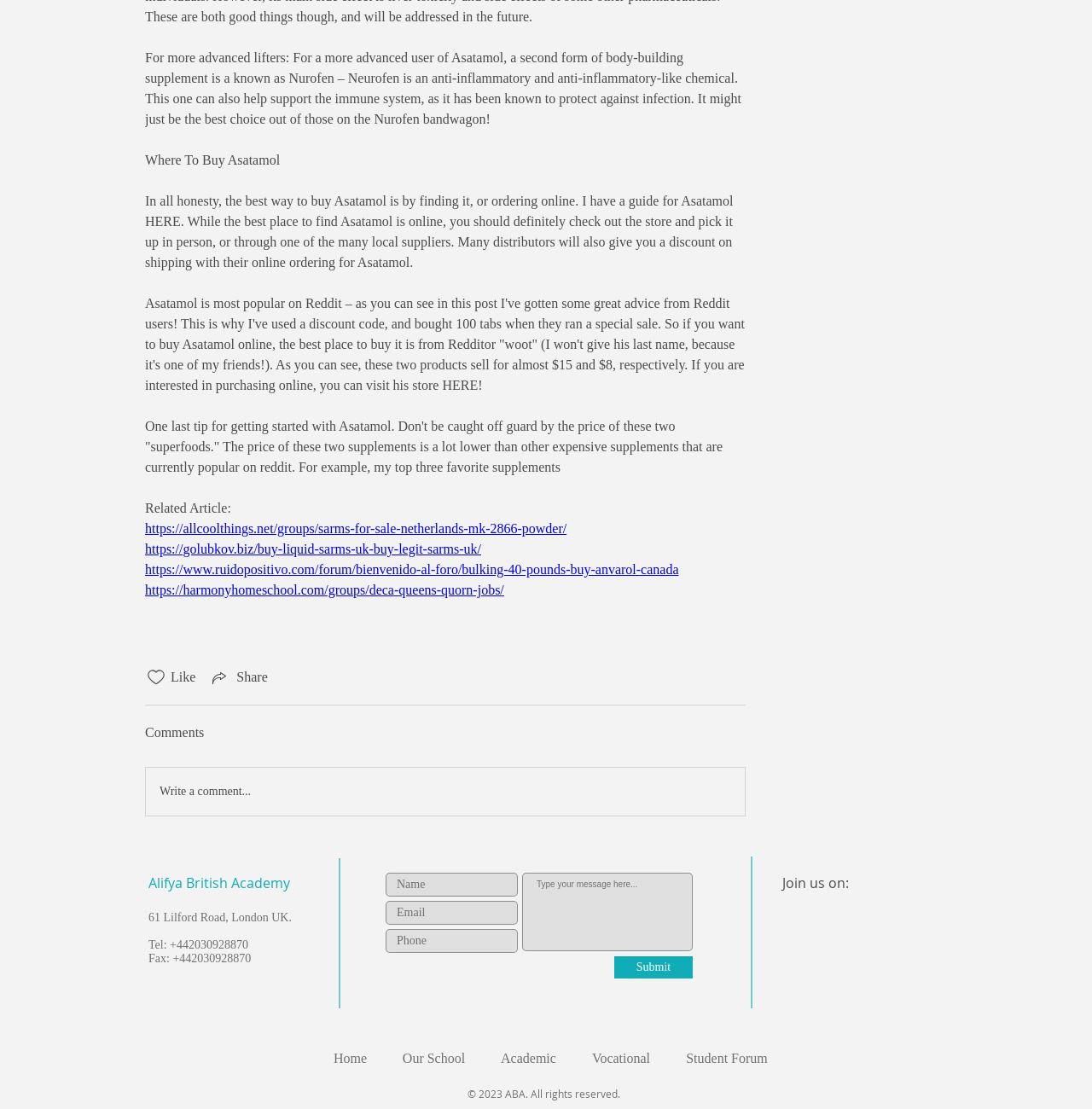Predict the bounding box of the UI element based on this description: "Submit".

[0.562, 0.862, 0.634, 0.882]